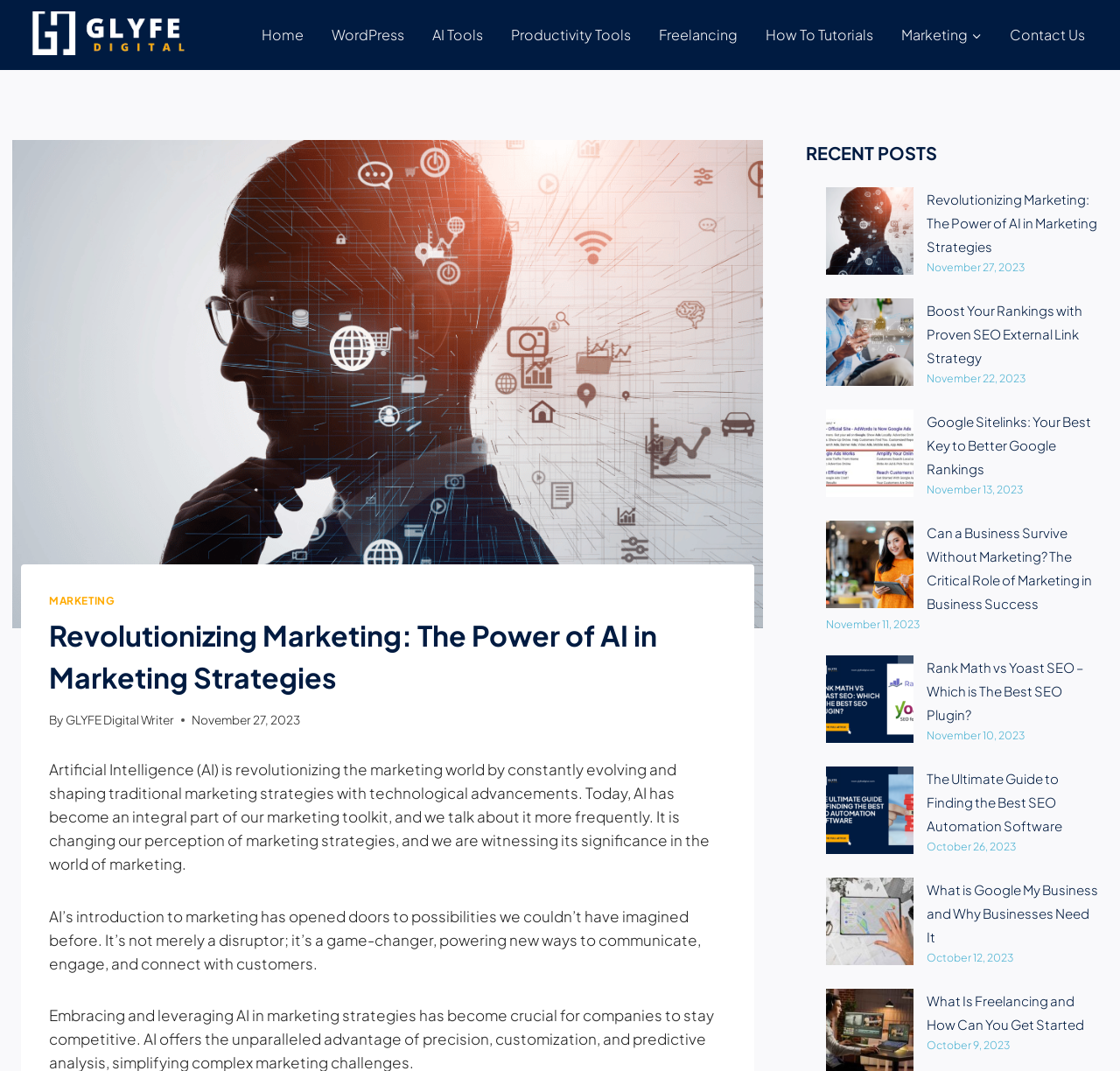What is the website about?
Please ensure your answer is as detailed and informative as possible.

Based on the webpage content, it appears that the website is focused on the intersection of marketing and artificial intelligence, with articles and blog posts discussing the role of AI in marketing strategies and its impact on business growth.